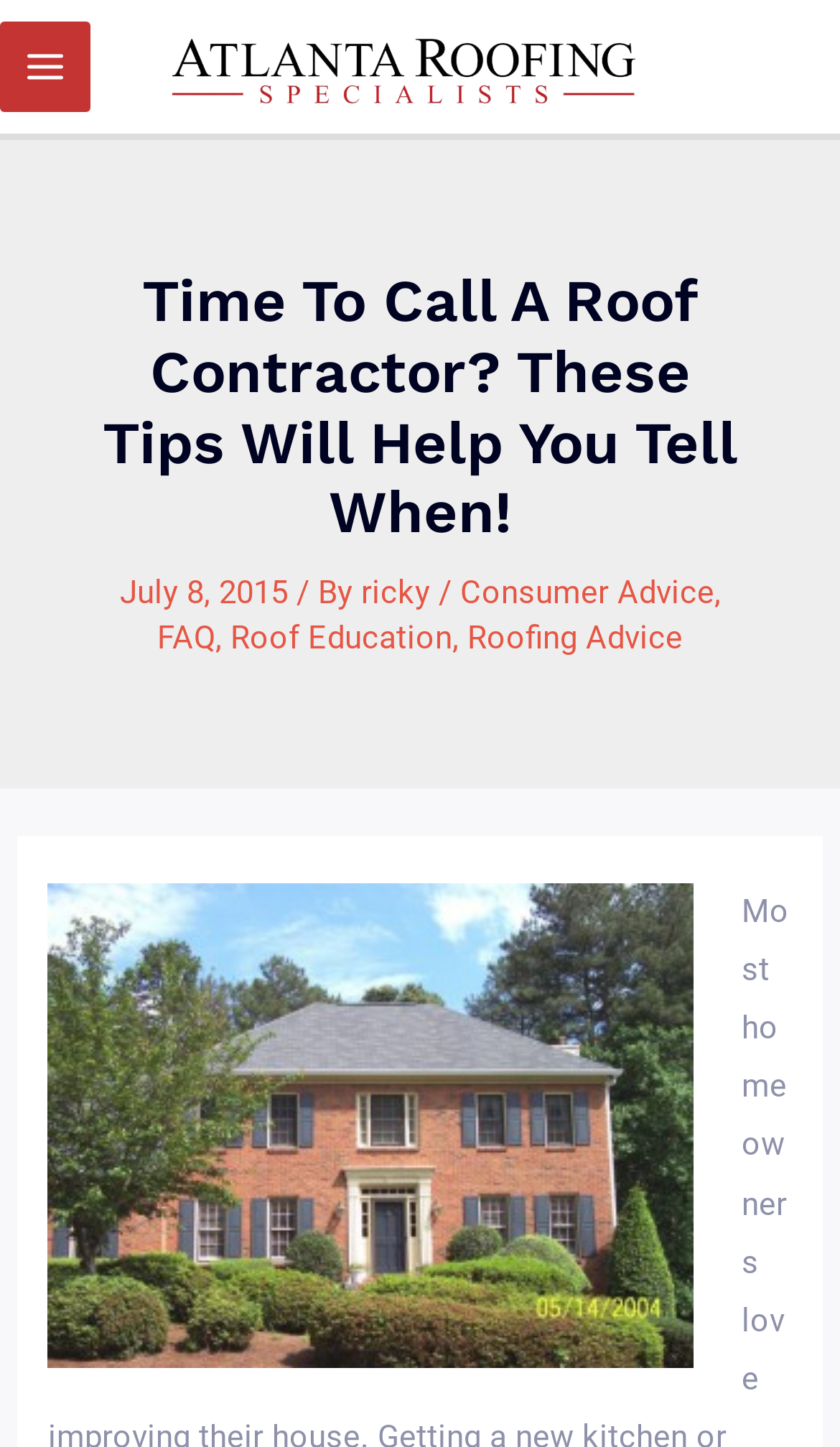Using floating point numbers between 0 and 1, provide the bounding box coordinates in the format (top-left x, top-left y, bottom-right x, bottom-right y). Locate the UI element described here: FAQ

[0.187, 0.428, 0.256, 0.455]